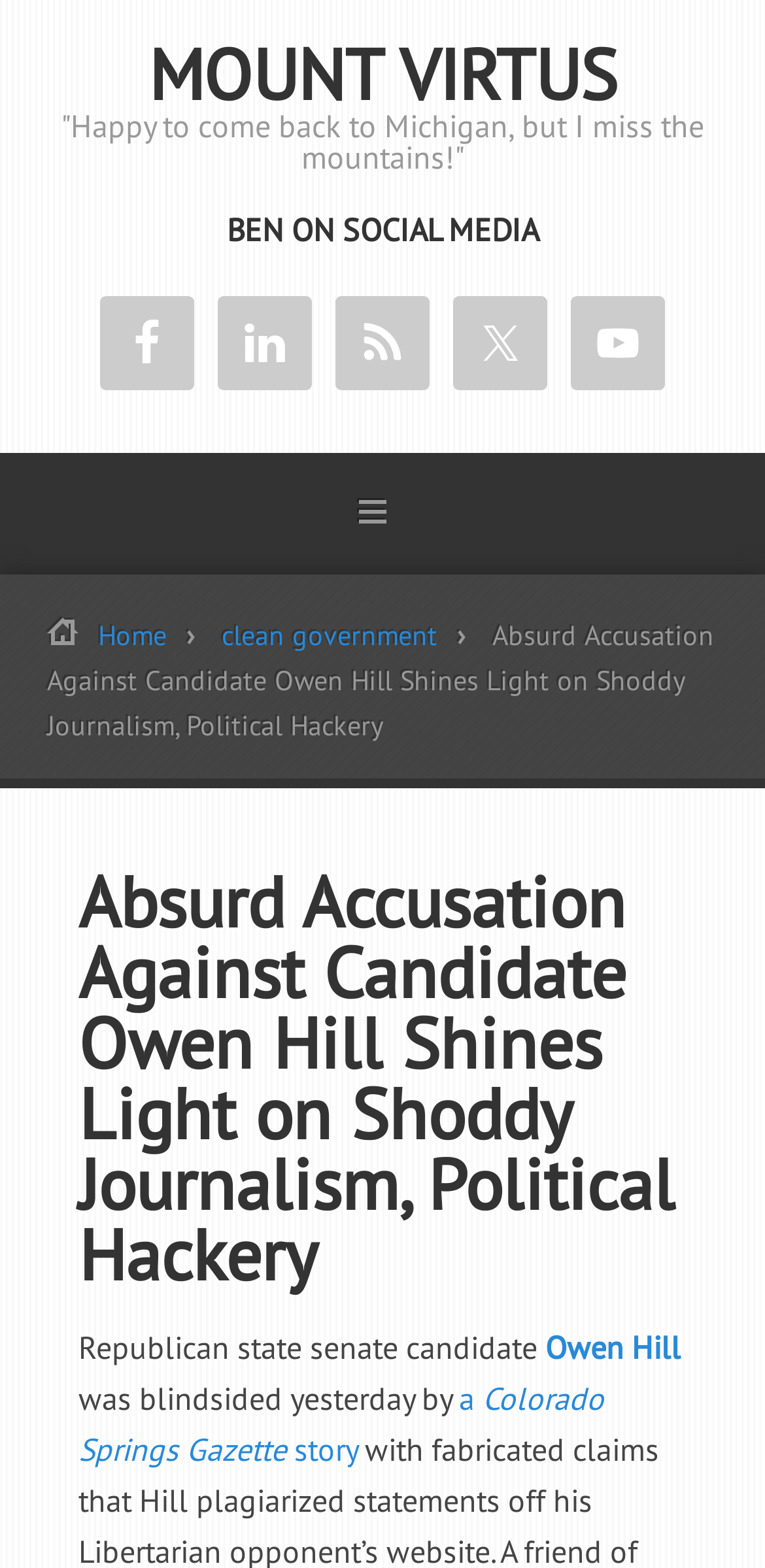Can you determine the bounding box coordinates of the area that needs to be clicked to fulfill the following instruction: "Go to the homepage of The Wilson Billboard"?

None